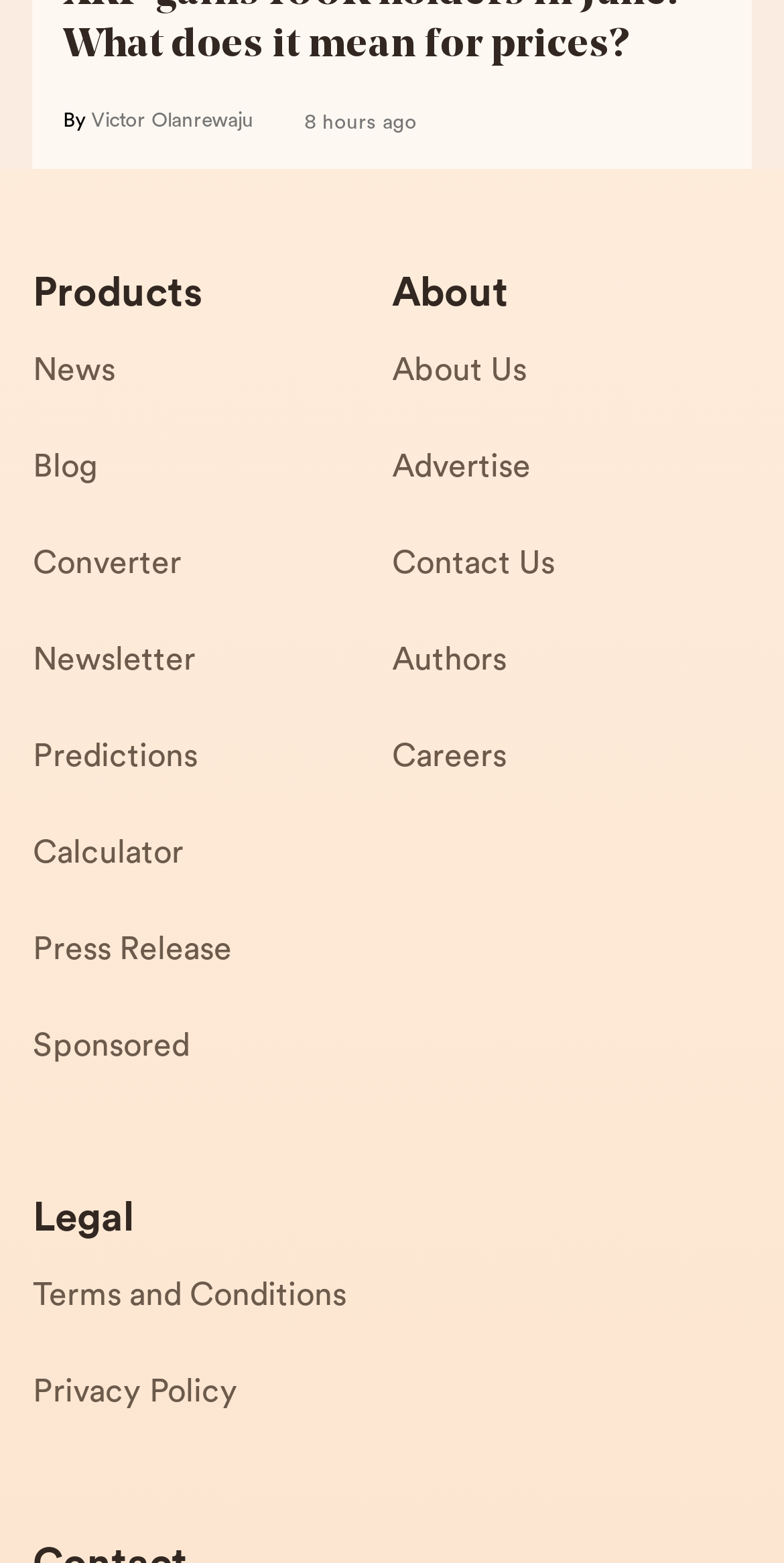What is the section about on the right side of the webpage?
Please provide a detailed and comprehensive answer to the question.

The section on the right side of the webpage is about 'About', which includes links to 'About Us', 'Advertise', 'Contact Us', and several others, suggesting that this section provides information about the website and its services.